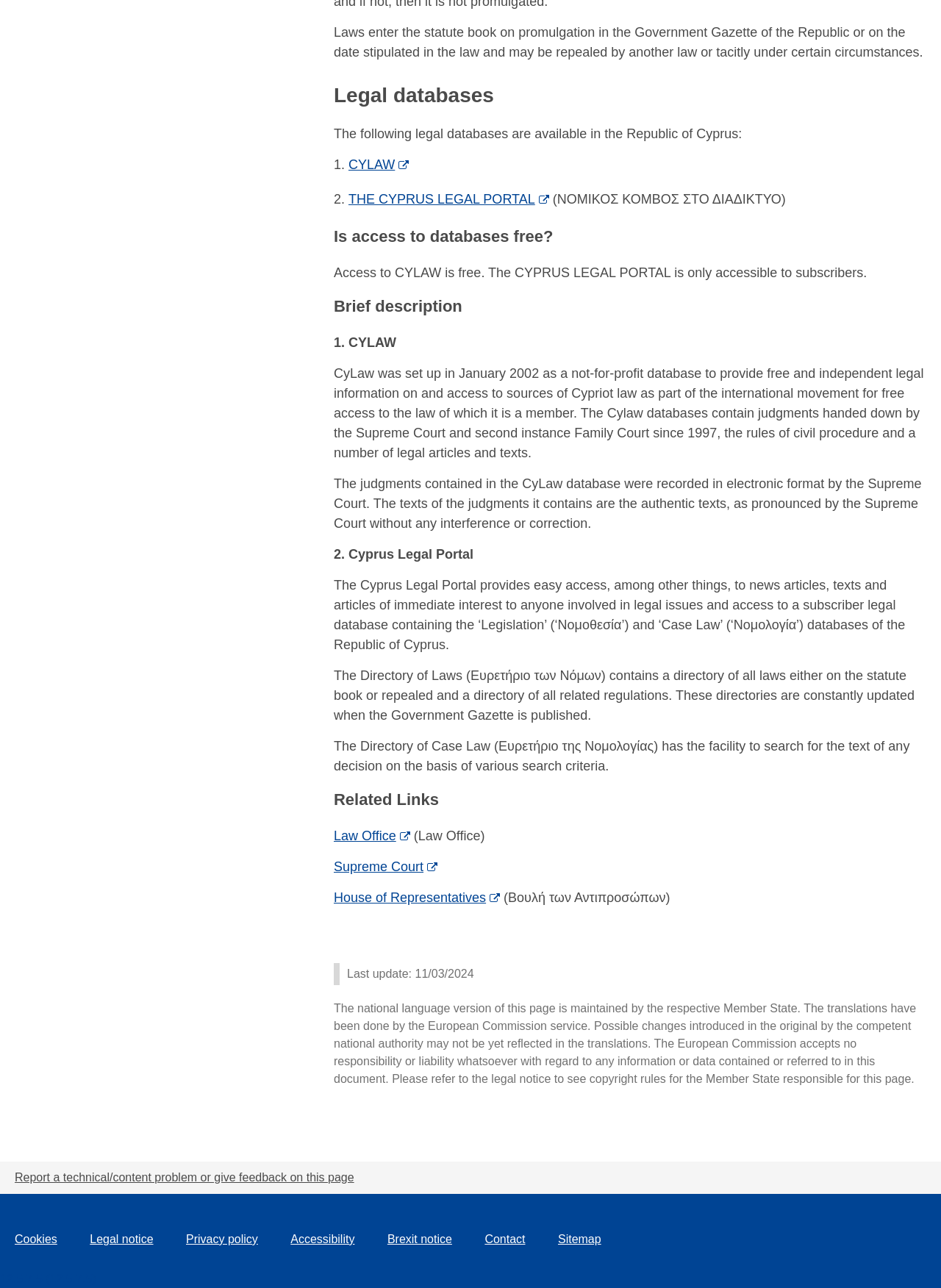Please indicate the bounding box coordinates for the clickable area to complete the following task: "Check the Supreme Court website". The coordinates should be specified as four float numbers between 0 and 1, i.e., [left, top, right, bottom].

[0.355, 0.665, 0.465, 0.681]